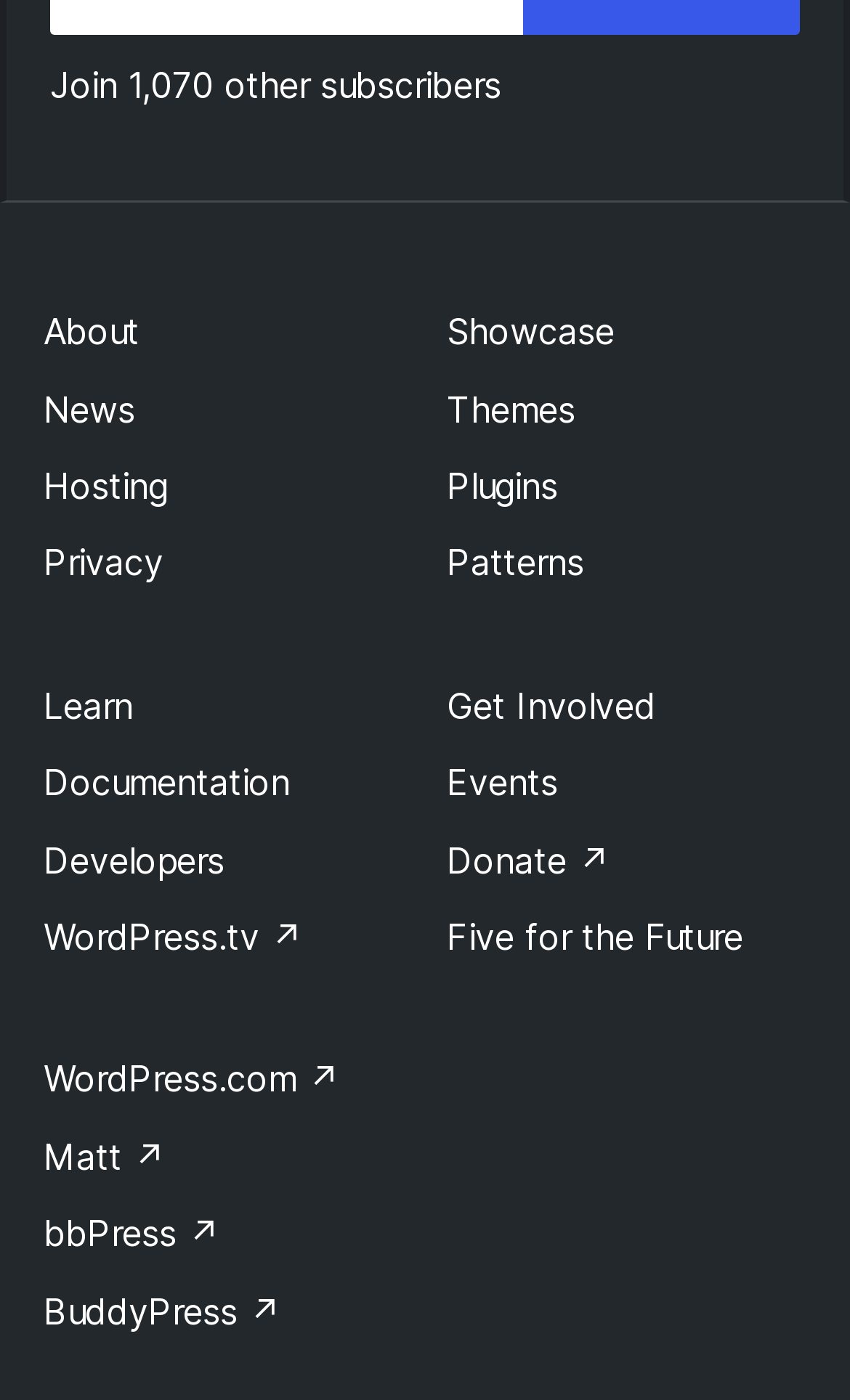Determine the bounding box coordinates of the clickable region to carry out the instruction: "Go to the WordPress.com website".

[0.051, 0.755, 0.4, 0.786]